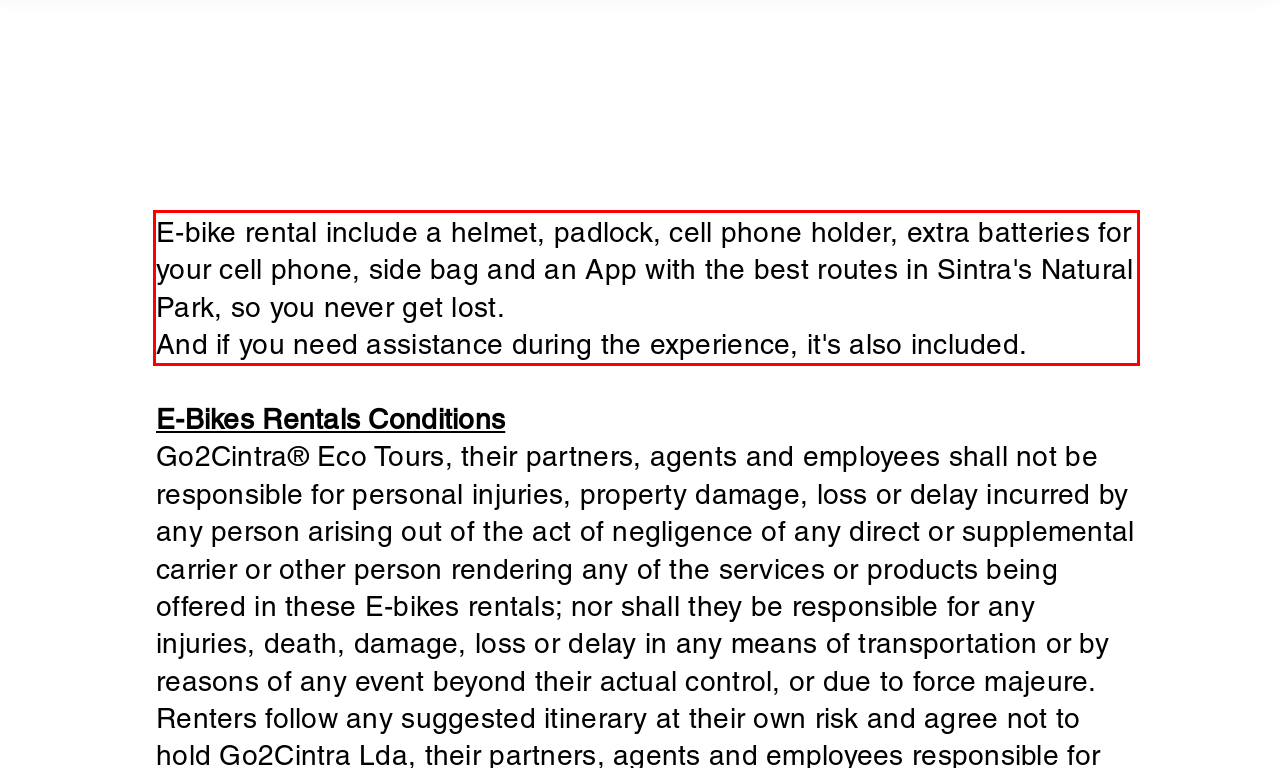You have a webpage screenshot with a red rectangle surrounding a UI element. Extract the text content from within this red bounding box.

E-bike rental include a helmet, padlock, cell phone holder, extra batteries for your cell phone, side bag and an App with the best routes in Sintra's Natural Park, so you never get lost. And if you need assistance during the experience, it's also included.